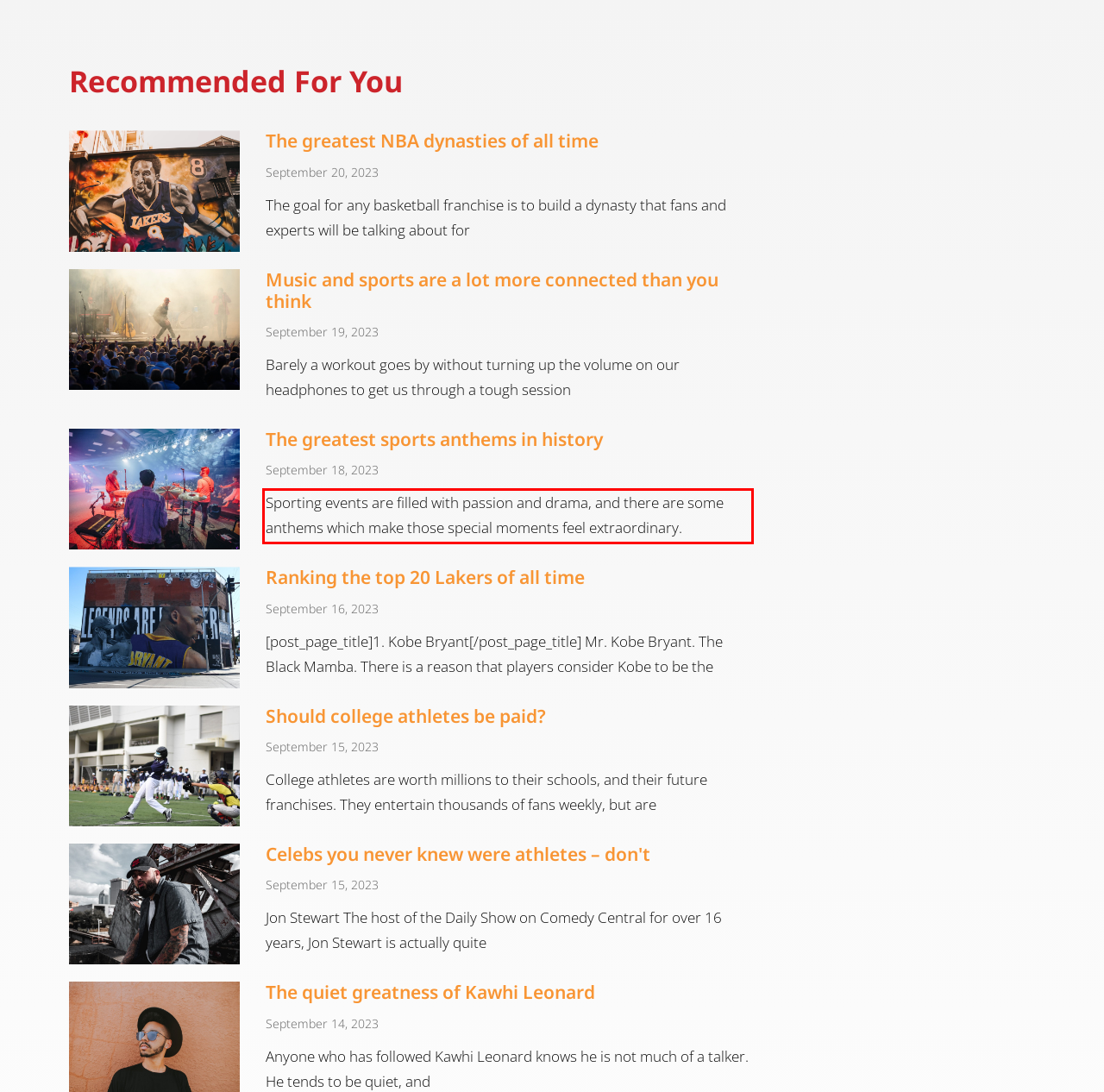You are given a webpage screenshot with a red bounding box around a UI element. Extract and generate the text inside this red bounding box.

Sporting events are filled with passion and drama, and there are some anthems which make those special moments feel extraordinary.